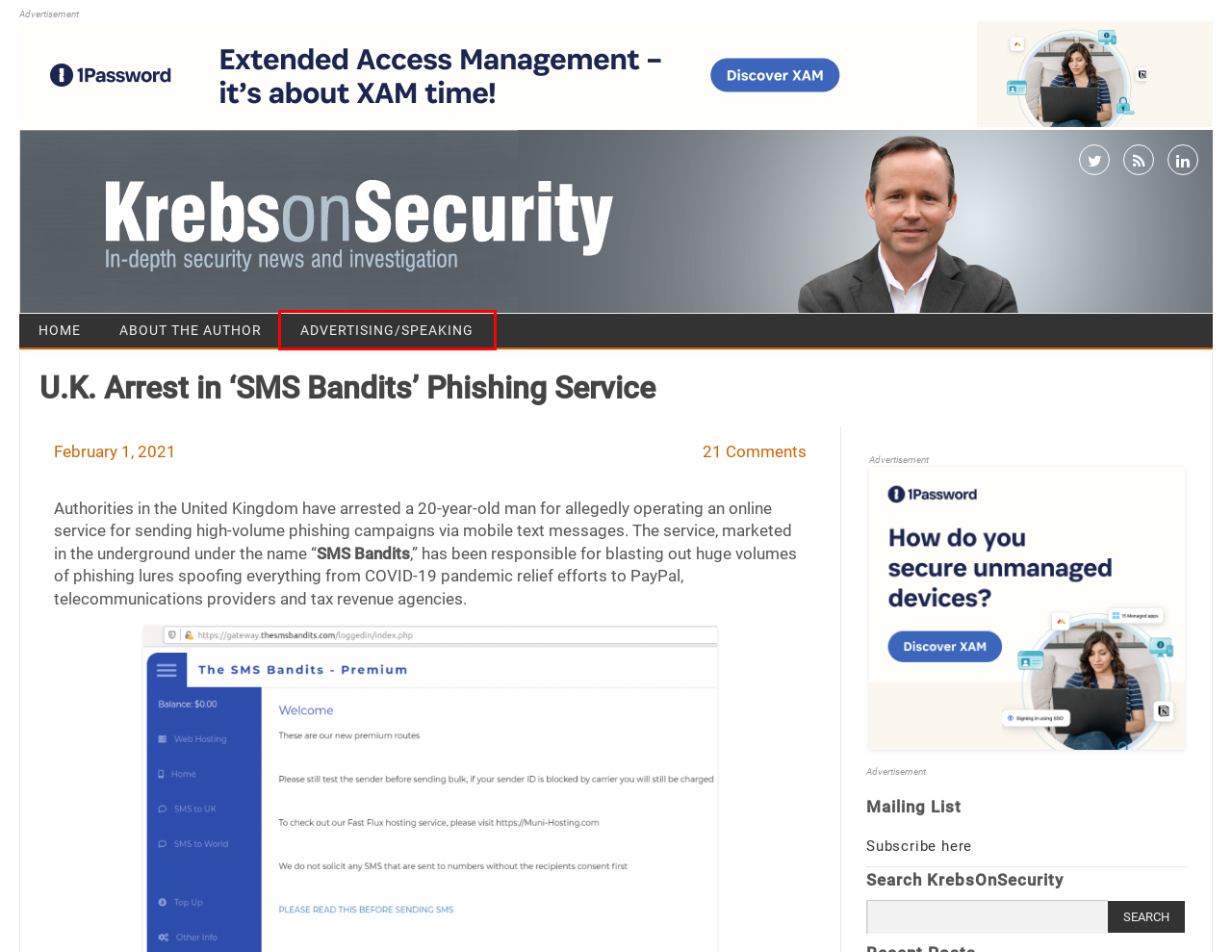Given a webpage screenshot with a red bounding box around a particular element, identify the best description of the new webpage that will appear after clicking on the element inside the red bounding box. Here are the candidates:
A. National Crime Agency – Krebs on Security
B. Stark Industries Solutions: An Iron Hammer in the Cloud – Krebs on Security
C. About the Author – Krebs on Security
D. Krebs on Security – In-depth security news and investigation
E. Advertising/Speaking – Krebs on Security
F. Subscribe or un-subscribe below – Krebs on Security
G. Breadcrumbs – Krebs on Security
H. Tax Refund Fraud – Krebs on Security

E